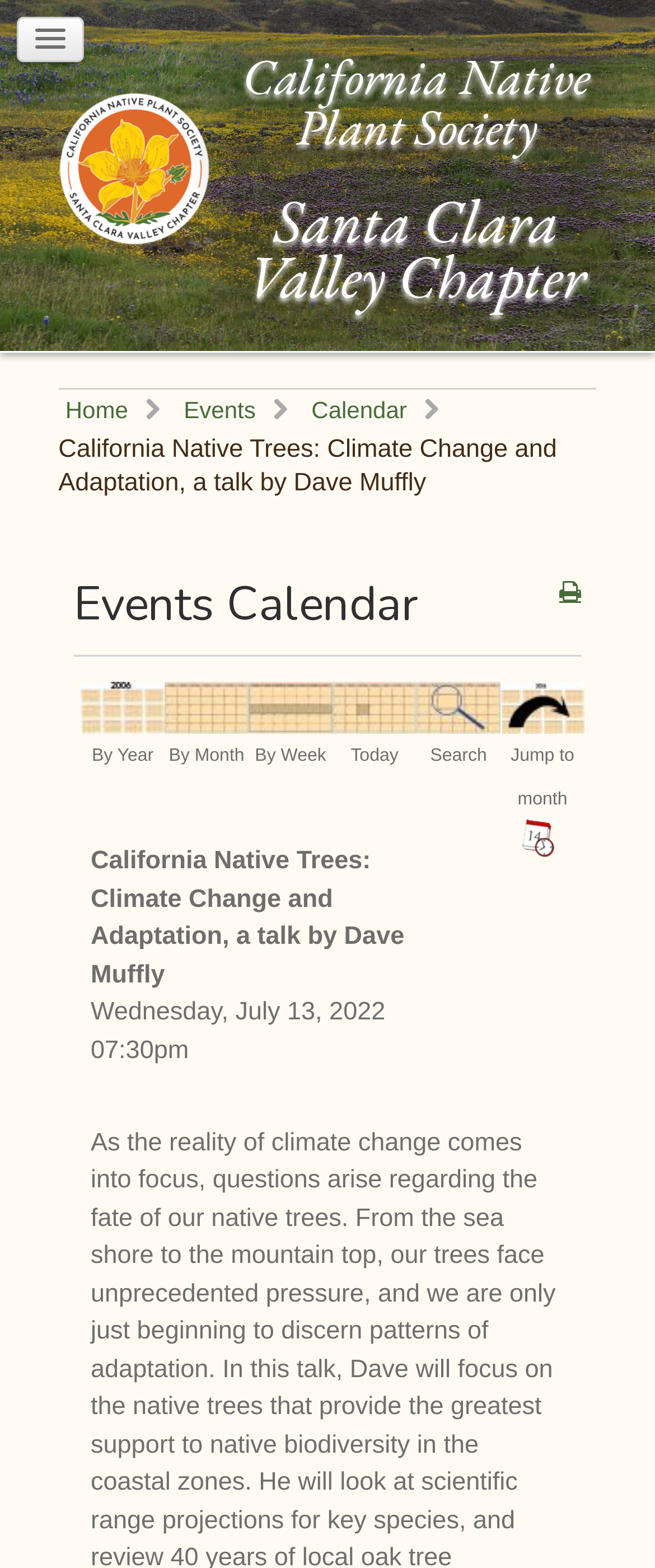What is the purpose of the 'By Year' button?
By examining the image, provide a one-word or phrase answer.

To view events by year